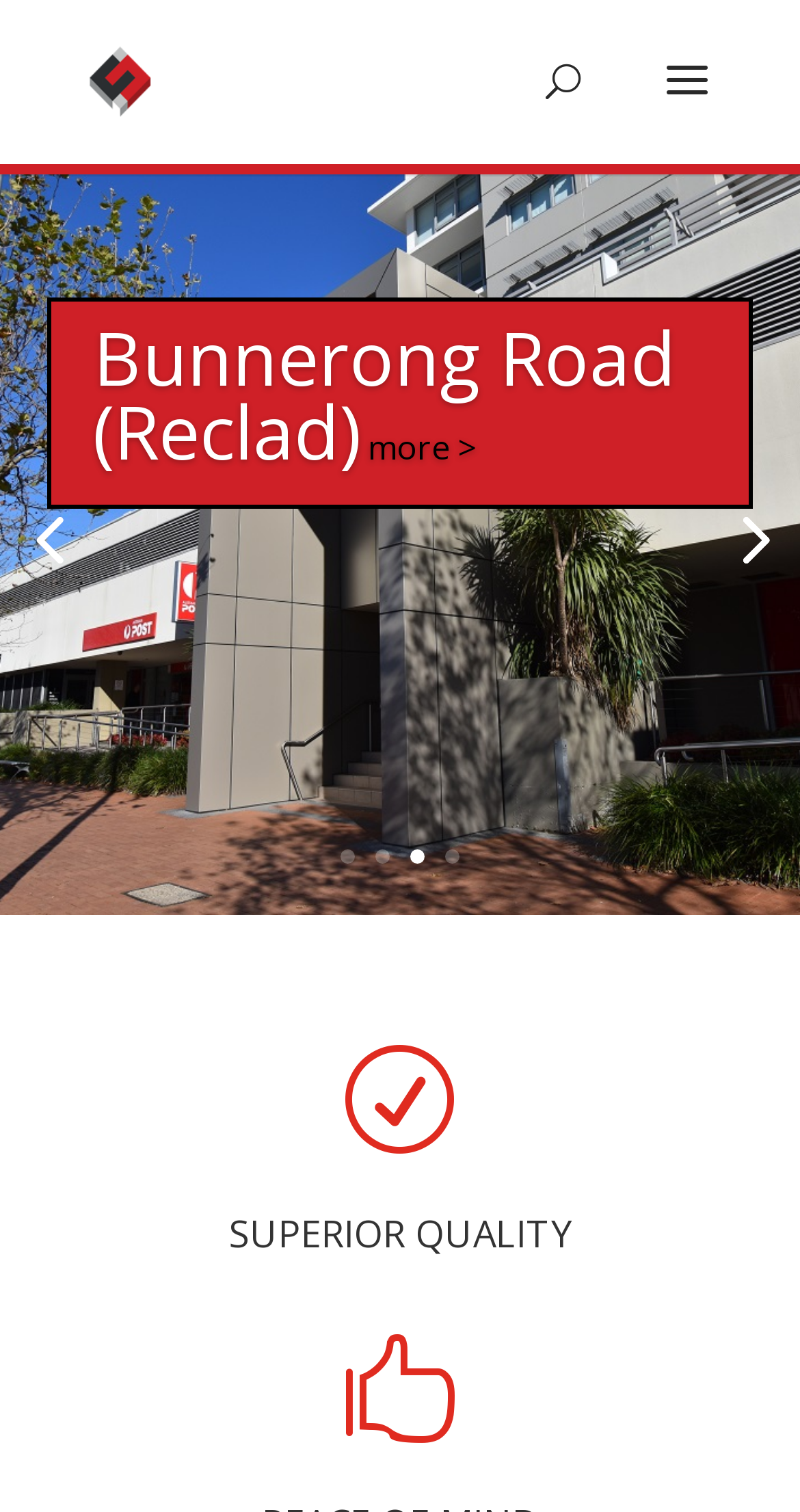How many pagination links are there?
Refer to the image and provide a thorough answer to the question.

The pagination links are located at the bottom of the webpage, and they are numbered from 1 to 5. I counted the links to find the total number.